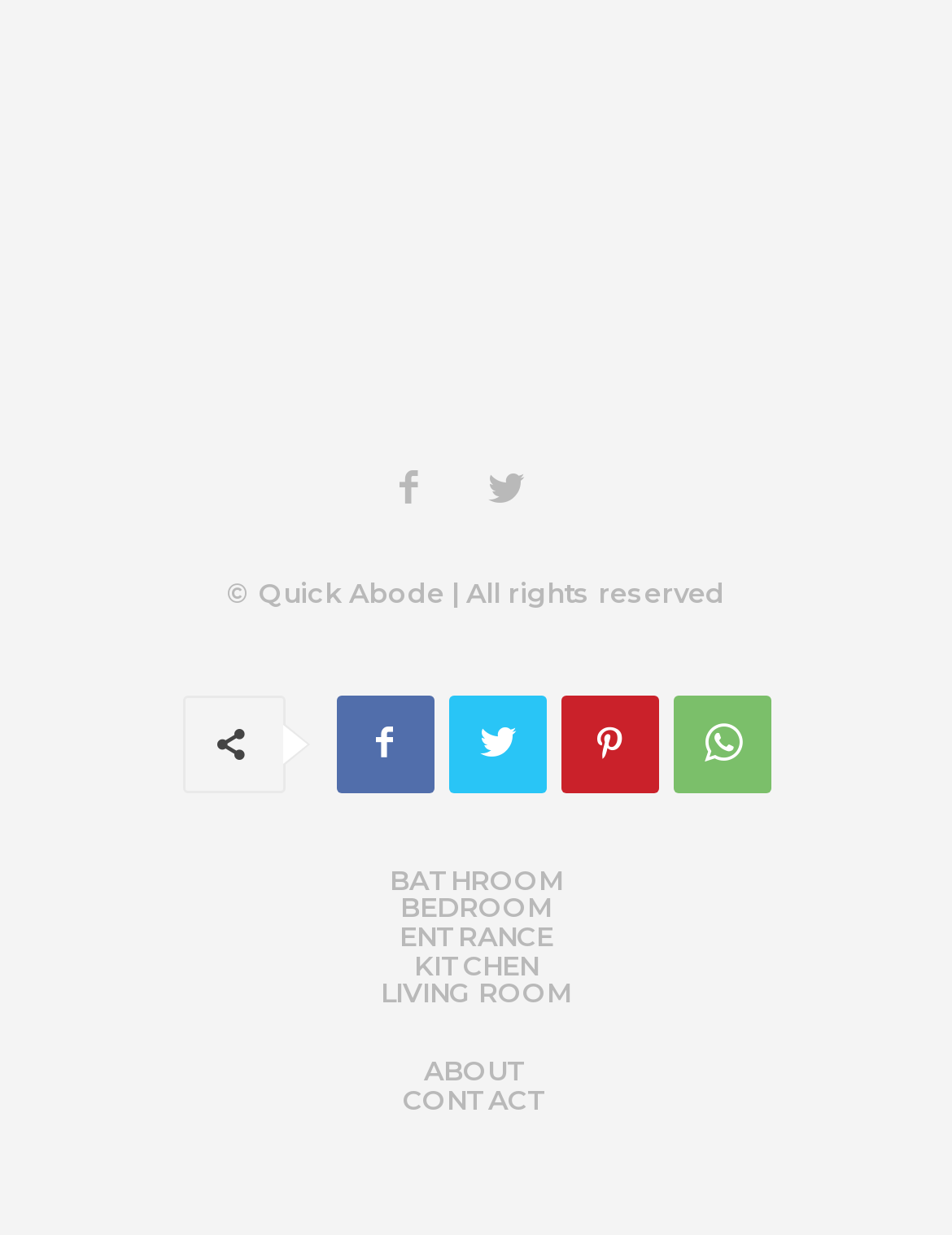Refer to the image and provide a thorough answer to this question:
How many social media links are there?

I counted the number of social media links by looking at the icons and their corresponding OCR text. There are four links with icons '', '', '', and ''.